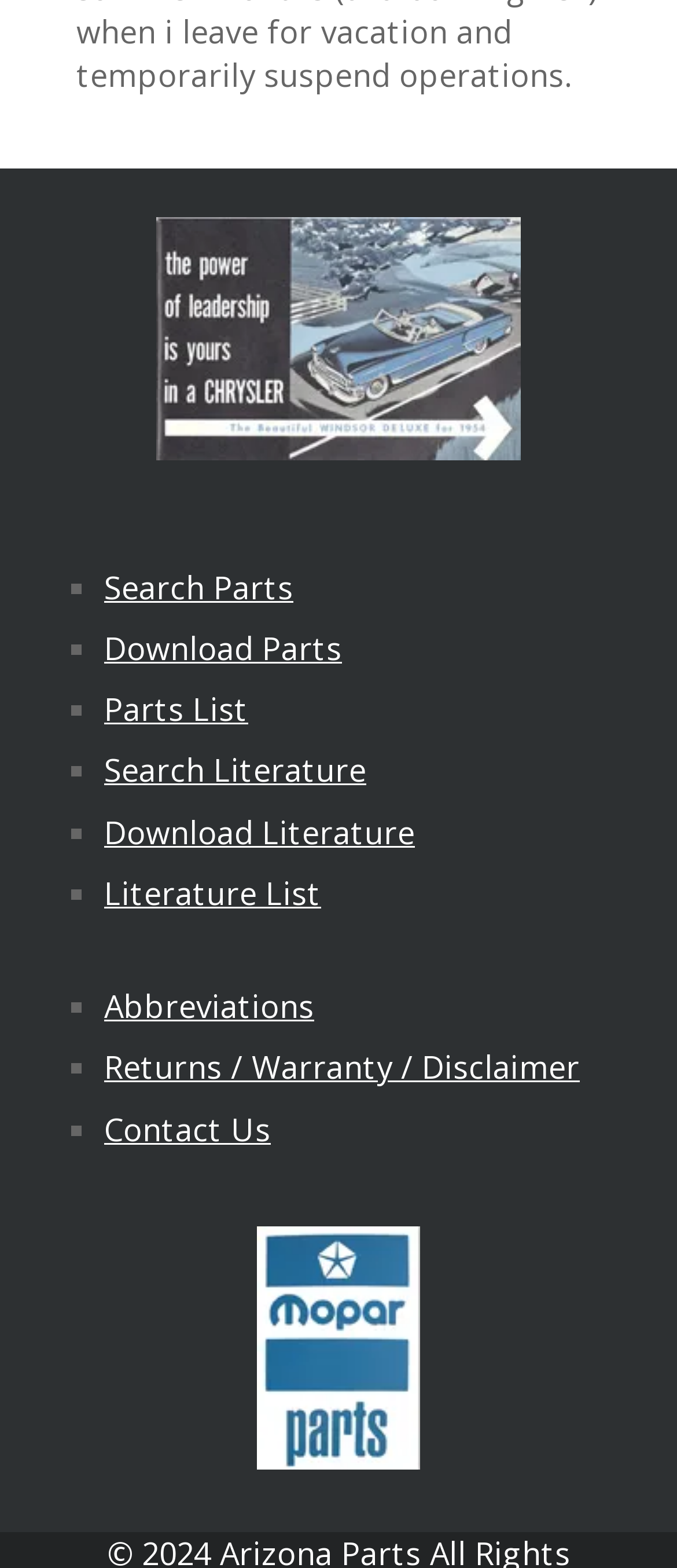Please locate the bounding box coordinates of the element that should be clicked to complete the given instruction: "Download parts catalog".

[0.154, 0.4, 0.505, 0.427]